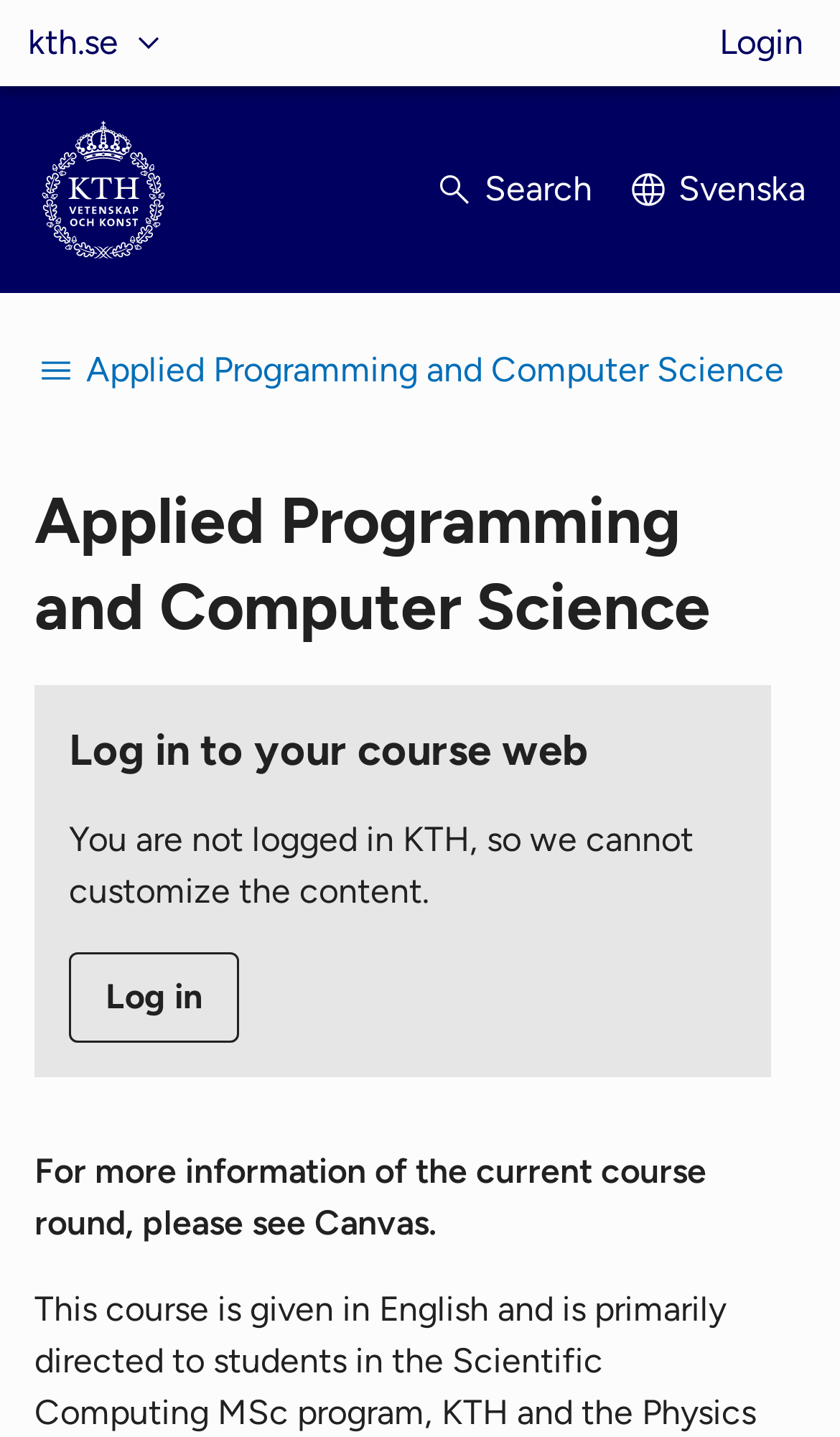Please determine the bounding box coordinates for the UI element described as: "parent_node: Search".

[0.041, 0.084, 0.205, 0.18]